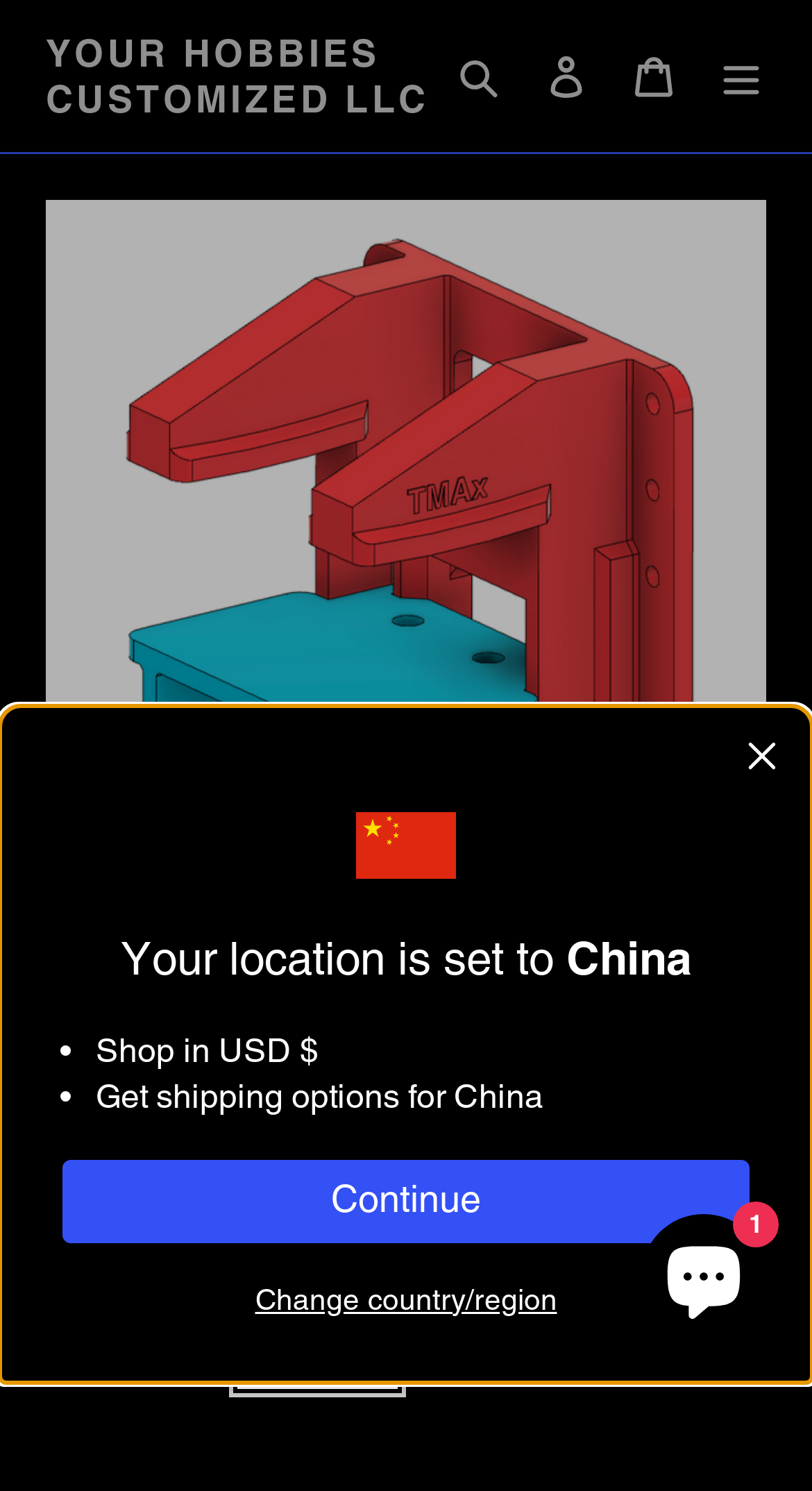Where is the location set to?
Refer to the image and give a detailed answer to the question.

I found the answer by examining the text 'Your location is set to China' which explicitly states the location.